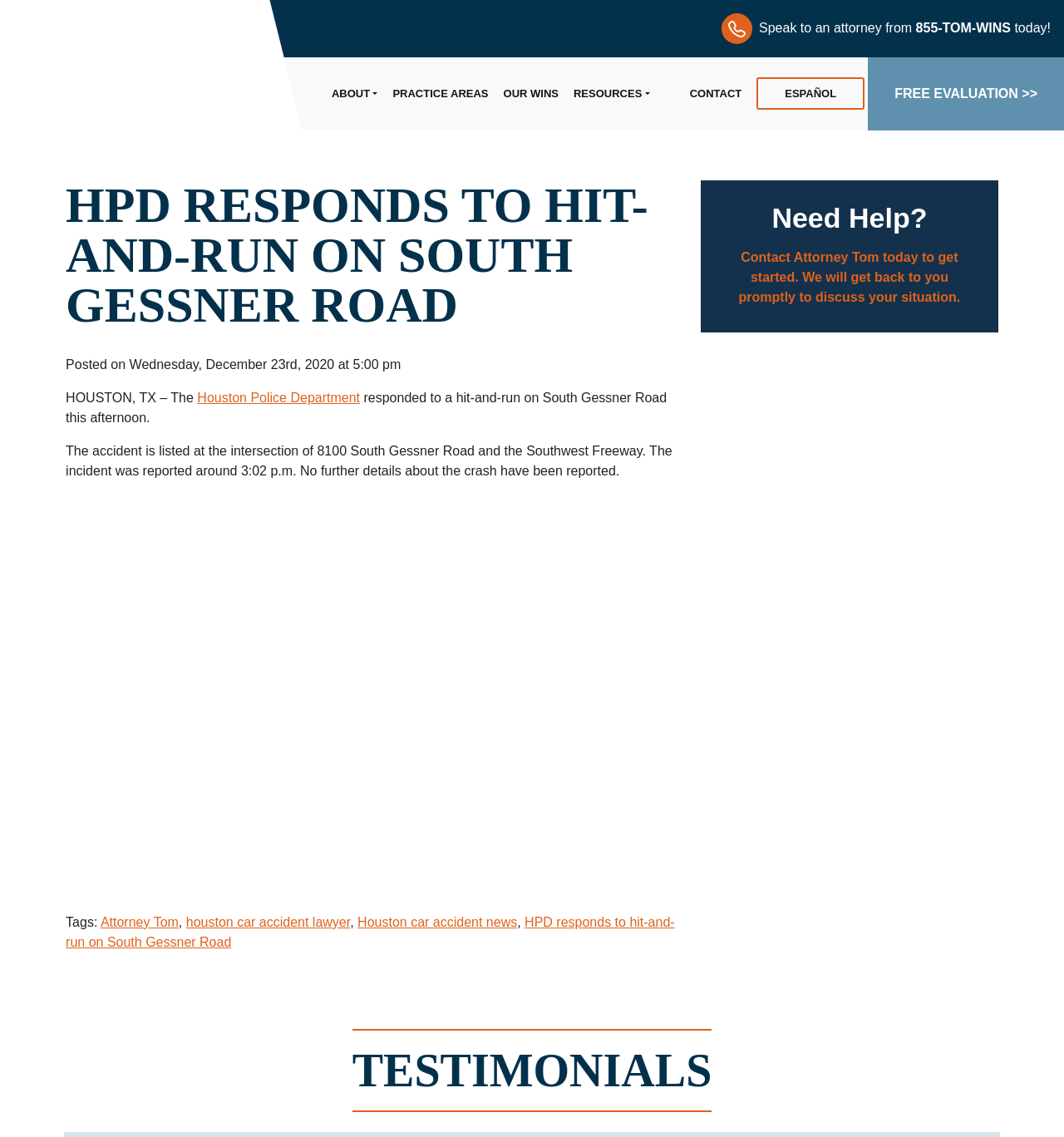What is the category of the article?
Give a comprehensive and detailed explanation for the question.

The category of the article can be found at the bottom of the webpage, where the tags are listed, and 'Houston car accident news' is one of the tags.